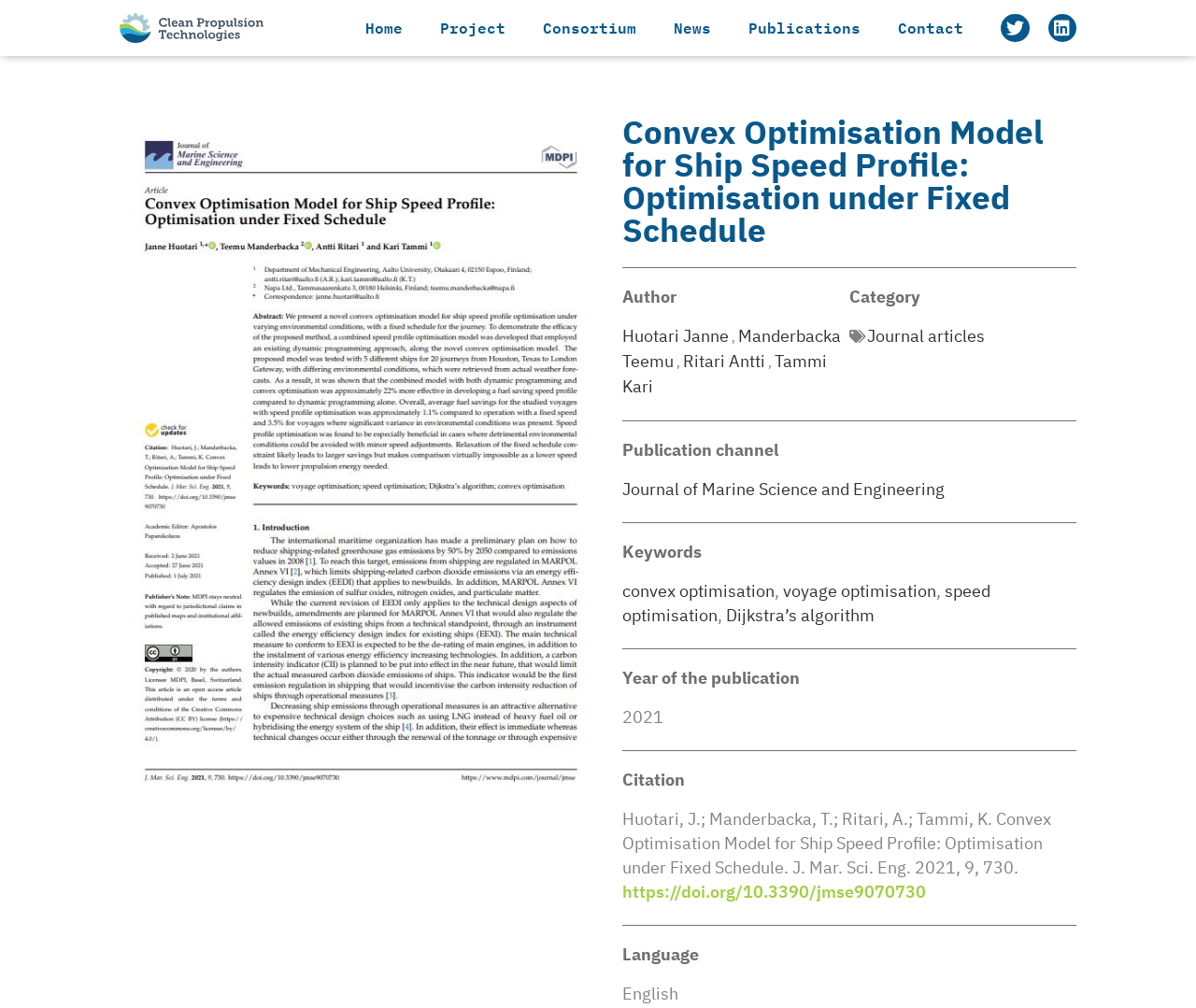Calculate the bounding box coordinates of the UI element given the description: "Contact".

[0.735, 0.006, 0.821, 0.049]